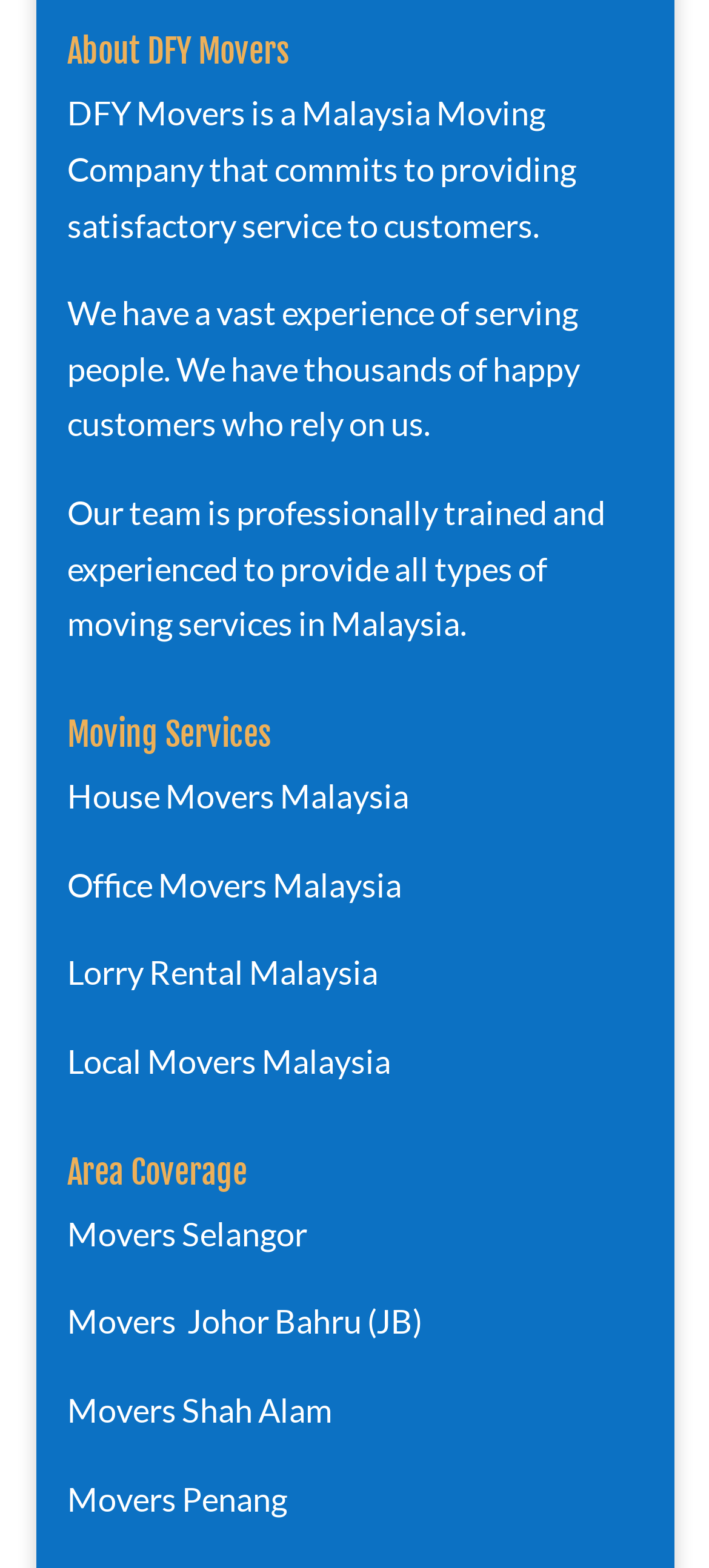Find the bounding box coordinates for the element that must be clicked to complete the instruction: "Explore Movers Penang". The coordinates should be four float numbers between 0 and 1, indicated as [left, top, right, bottom].

[0.095, 0.943, 0.405, 0.968]